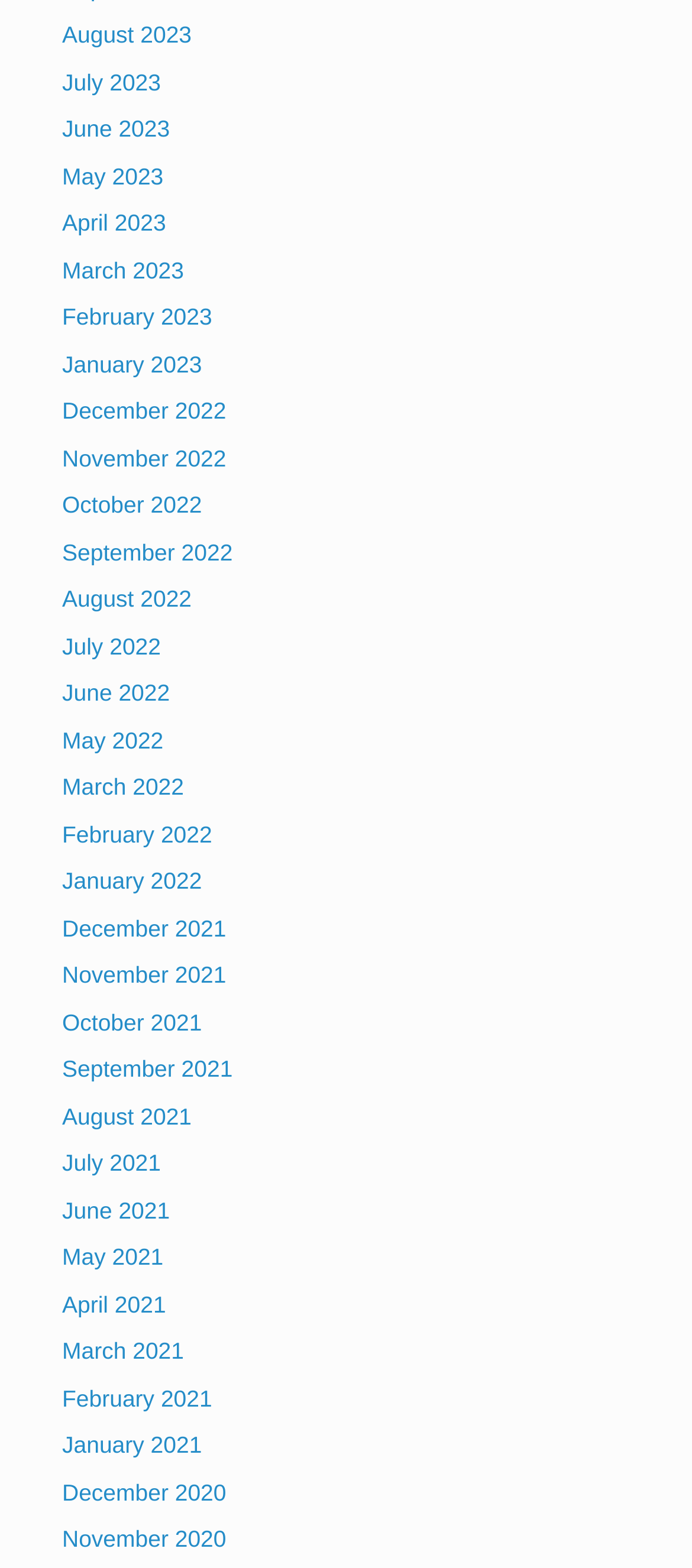Utilize the information from the image to answer the question in detail:
Are the months listed in chronological order?

I examined the link elements on the webpage and found that the months are listed in chronological order, with the latest month (August 2023) first and the earliest month (December 2020) last.